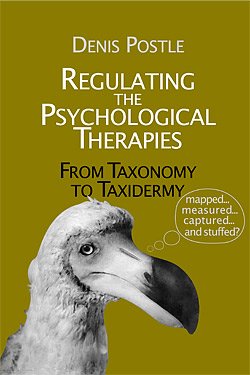Illustrate the image with a detailed caption.

The image showcases the cover of the book titled "Regulating the Psychological Therapies - From Taxonomy to Taxidermy" by Denis Postle. The cover features a stylized illustration of a bird resembling a dodo, positioned prominently on the left. The bird has a thoughtful expression and a speech bubble containing the text, "mapped... measured... captured... and stuffed?" This captures the theme of the book, which critiques the regulation of psychological therapies. The background is a rich olive green, contrasting with the bold white and yellow typography that presents the book title and author's name. The design effectively conveys a quirky yet serious tone, inviting readers to reflect on the evolving nature of psychotherapy and its practices.